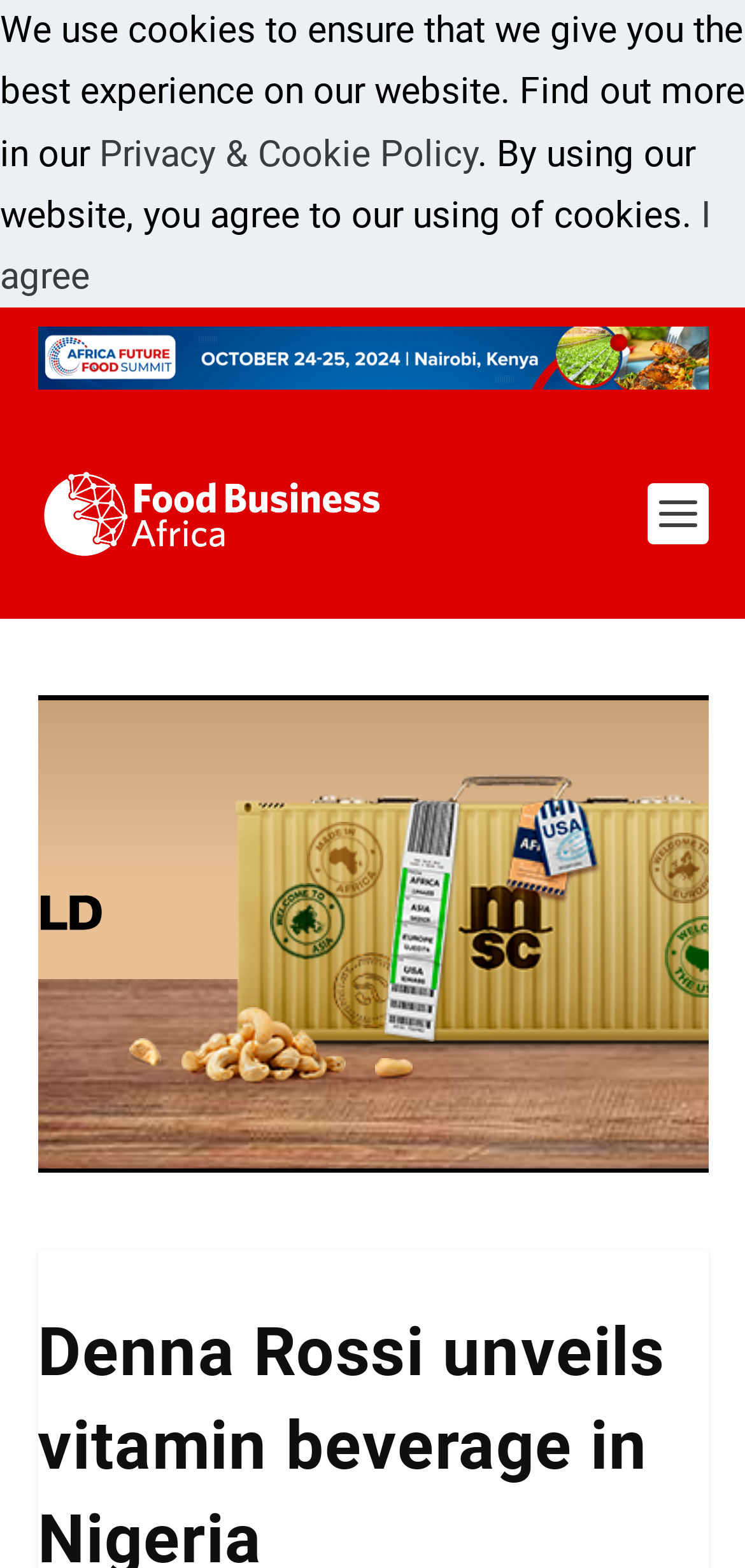What is the purpose of the cookie policy?
Provide an in-depth and detailed explanation in response to the question.

I inferred the answer by reading the static text element that says 'We use cookies to ensure that we give you the best experience on our website.' This implies that the cookie policy is in place to provide an optimal user experience.